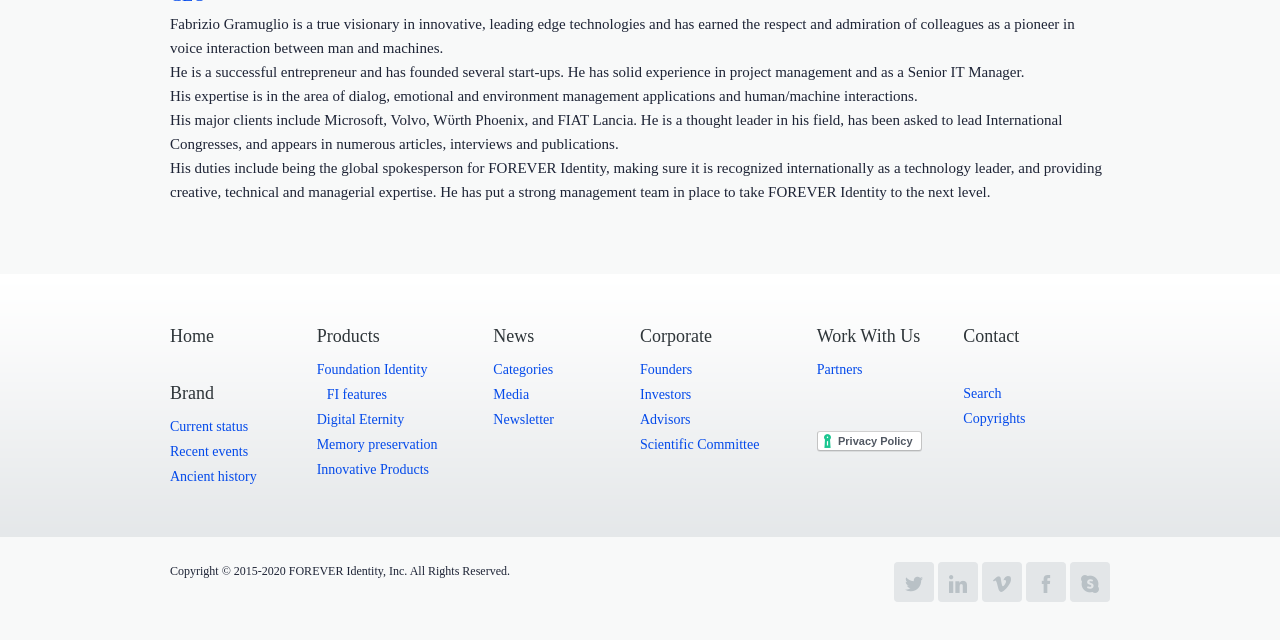From the webpage screenshot, predict the bounding box coordinates (top-left x, top-left y, bottom-right x, bottom-right y) for the UI element described here: Work With Us

[0.638, 0.509, 0.719, 0.541]